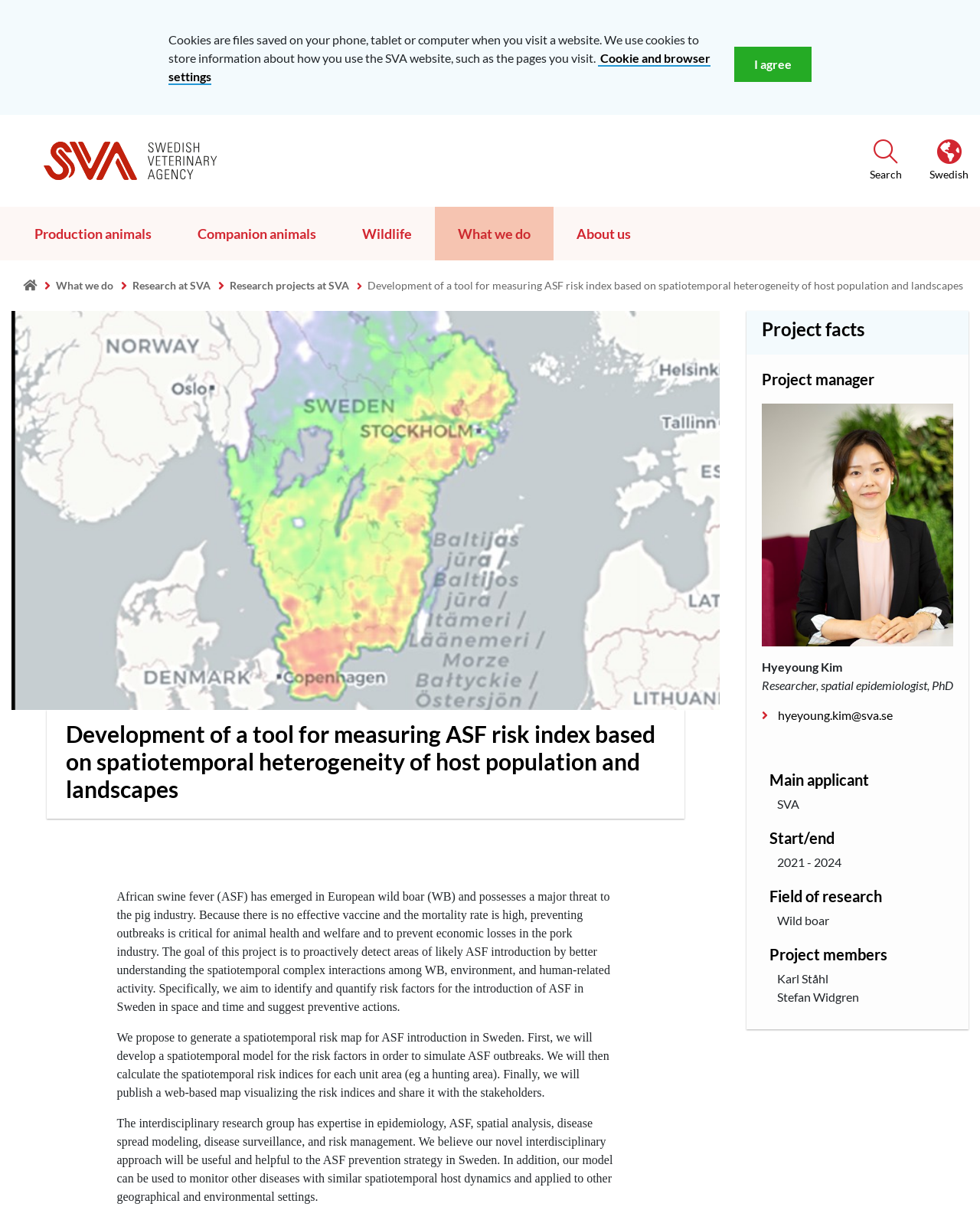Based on the visual content of the image, answer the question thoroughly: What is the field of research for this project?

I found the answer by looking at the section with the heading 'Field of research' which contains the text 'Wild boar'.